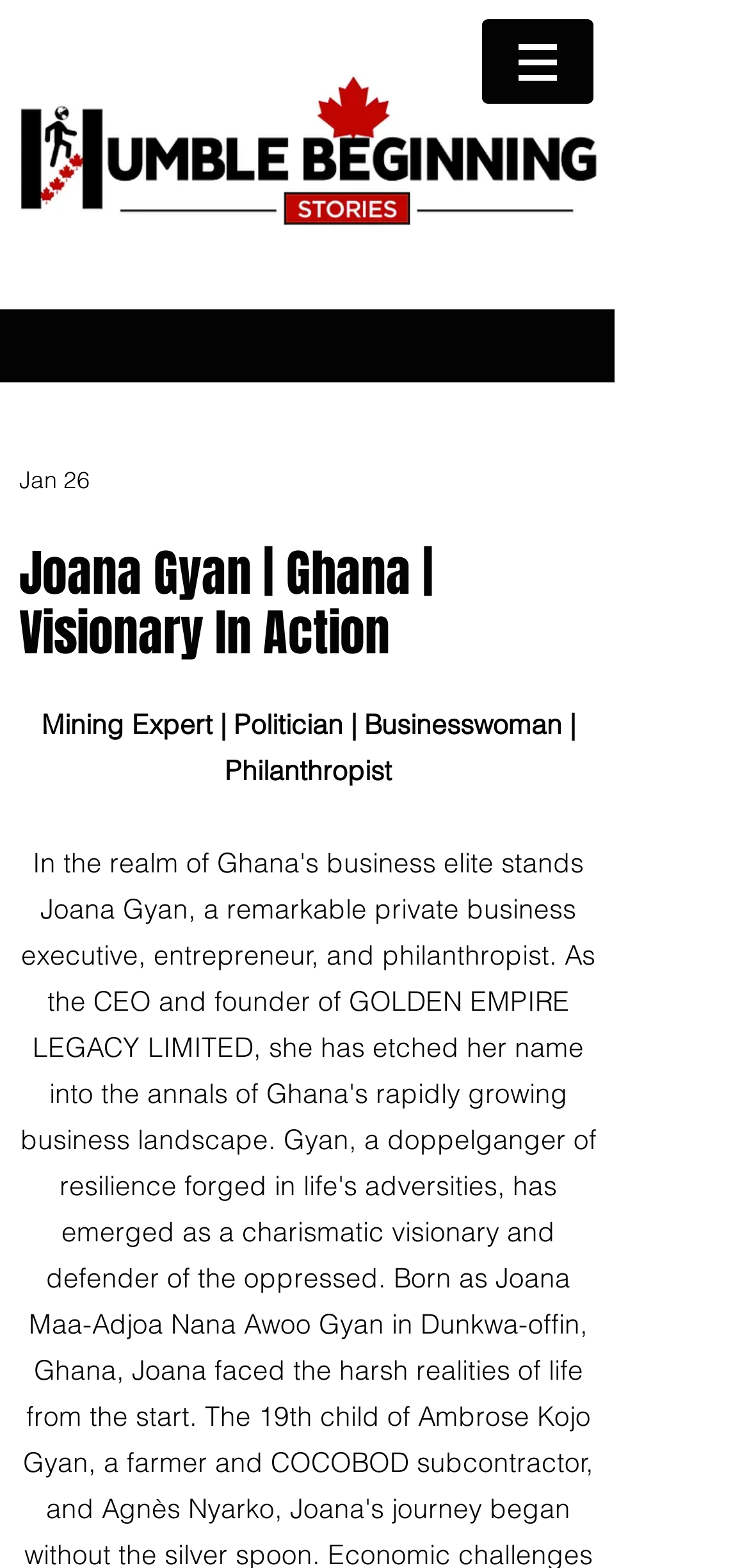Offer a comprehensive description of the webpage’s content and structure.

The webpage is about Joana Gyan, a prominent figure in Ghana's business elite. At the top-left corner, there is a logo image, taking up about 82% of the width and 20% of the height of the page. 

To the right of the logo, there is a navigation menu labeled "Site" with a button that has a popup menu. The button is accompanied by a small image. Below the navigation menu, there is a generic element displaying the date "Jan 26". 

The main heading of the page, "Joana Gyan | Ghana | Visionary In Action", is located below the navigation menu and date element, spanning about 77% of the page's width. 

Under the main heading, there is a brief description of Joana Gyan, stating that she is a "Mining Expert | Politician | Businesswoman | Philanthropist". This text is positioned roughly in the top half of the page.